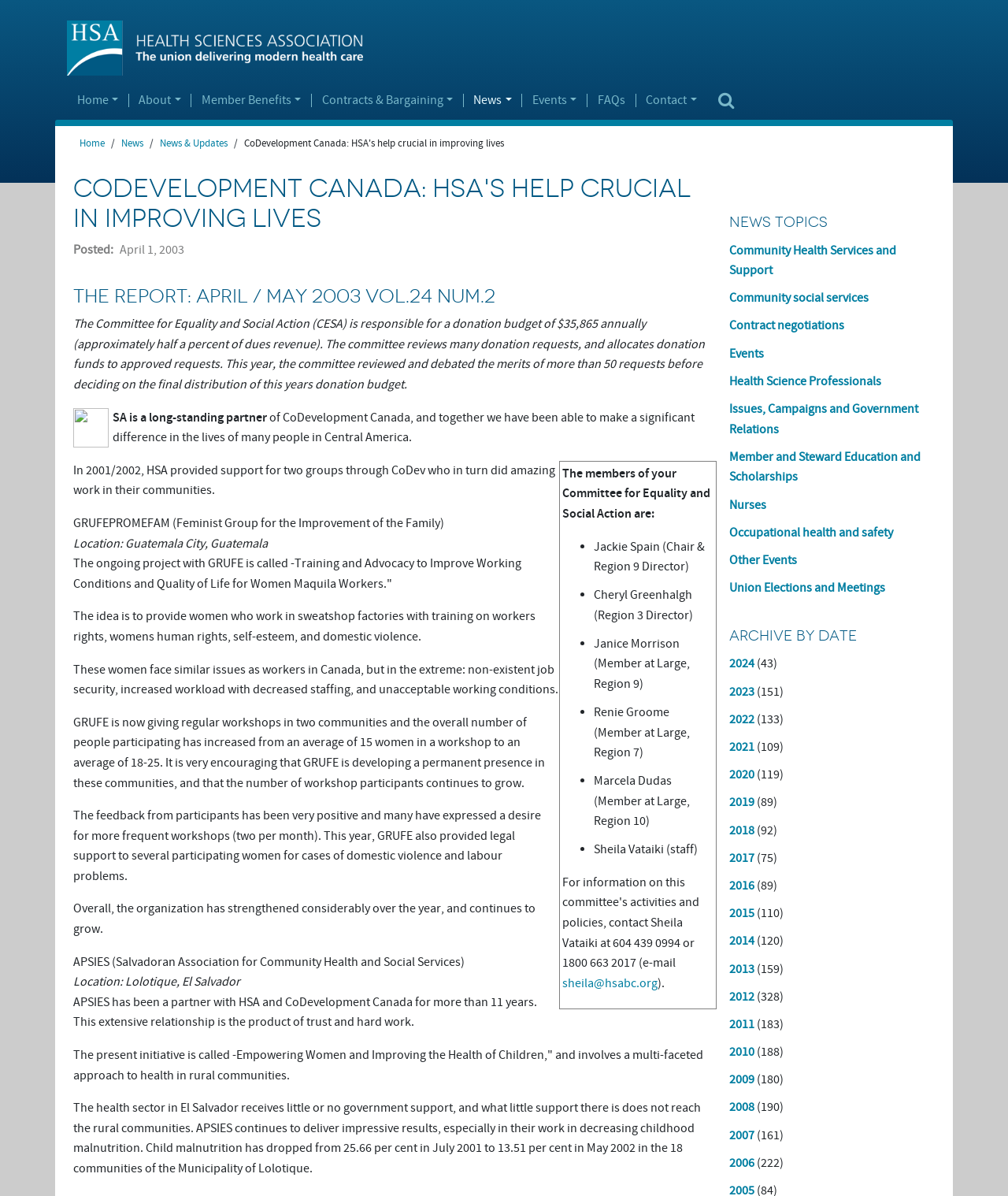Provide your answer to the question using just one word or phrase: What is the name of the project with GRUFE?

Training and Advocacy to Improve Working Conditions and Quality of Life for Women Maquila Workers